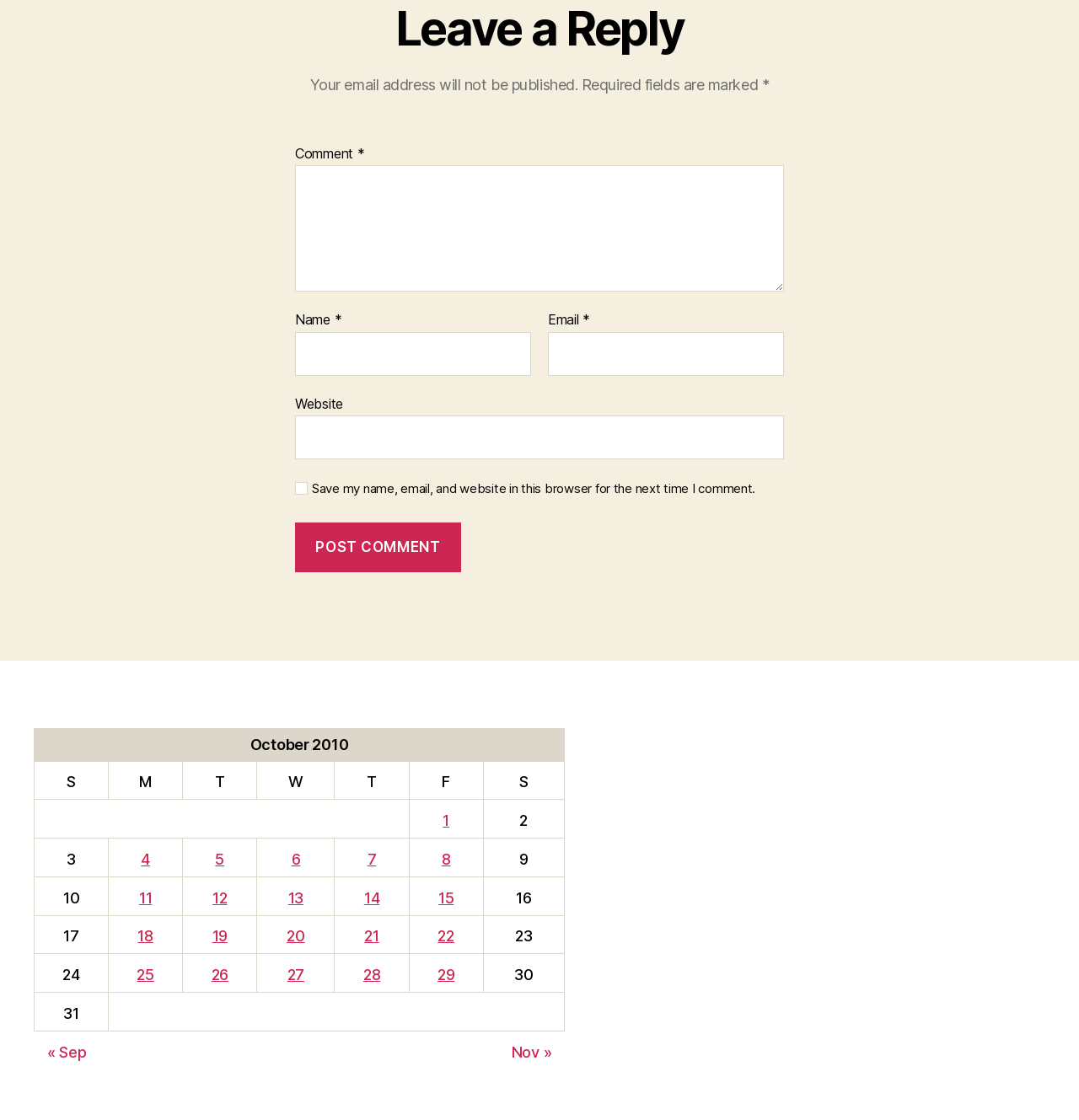Please answer the following question using a single word or phrase: 
What is the purpose of the 'Leave a Reply' section?

To comment